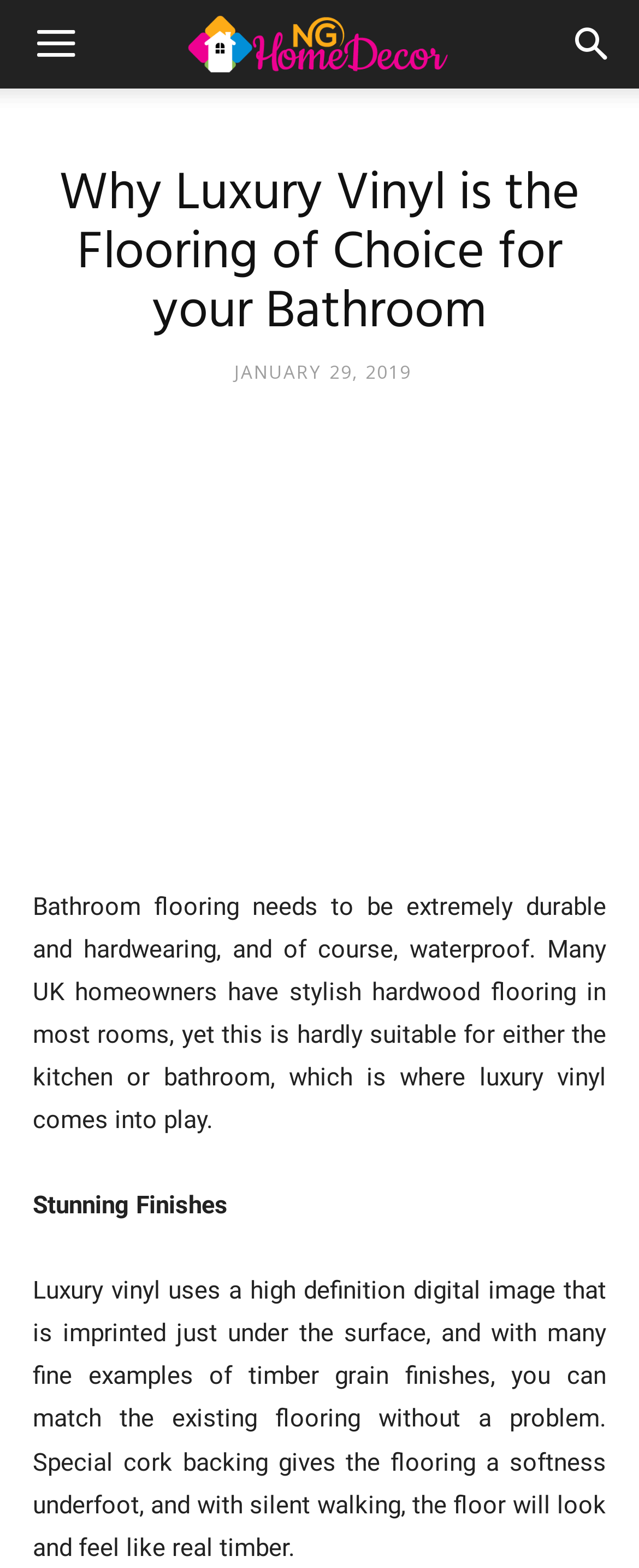Generate an in-depth caption that captures all aspects of the webpage.

The webpage is about luxury vinyl flooring for bathrooms. At the top left corner, there is a "Menu" button, and at the top right corner, there is a "Search" button. Below these buttons, there is a header section that spans almost the entire width of the page. Within this header, there is a prominent heading that reads "Why Luxury Vinyl is the Flooring of Choice for your Bathroom". Next to the heading, there is a time stamp indicating the date "JANUARY 29, 2019". 

Below the header, there is a large image that takes up most of the width of the page. Above the image, there is a paragraph of text that explains the importance of durable and waterproof flooring in bathrooms, and how luxury vinyl can be a suitable alternative to hardwood flooring. 

Further down, there is a section with a title "Stunning Finishes" and a subsequent paragraph that describes the features of luxury vinyl flooring, including its high-definition digital image, timber grain finishes, and cork backing that provides softness and silent walking.